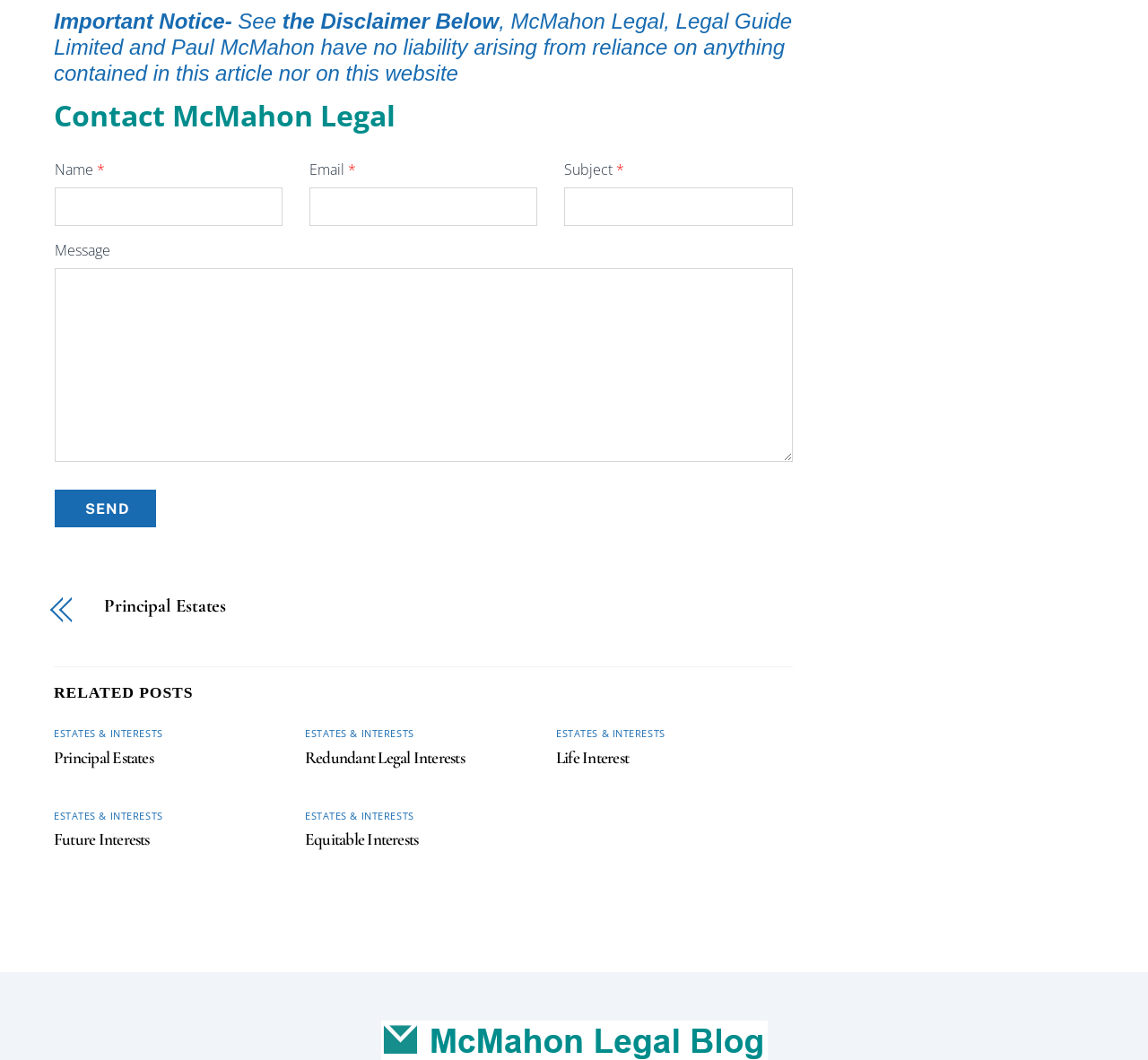Bounding box coordinates are specified in the format (top-left x, top-left y, bottom-right x, bottom-right y). All values are floating point numbers bounded between 0 and 1. Please provide the bounding box coordinate of the region this sentence describes: Estates & Interests

[0.047, 0.763, 0.142, 0.775]